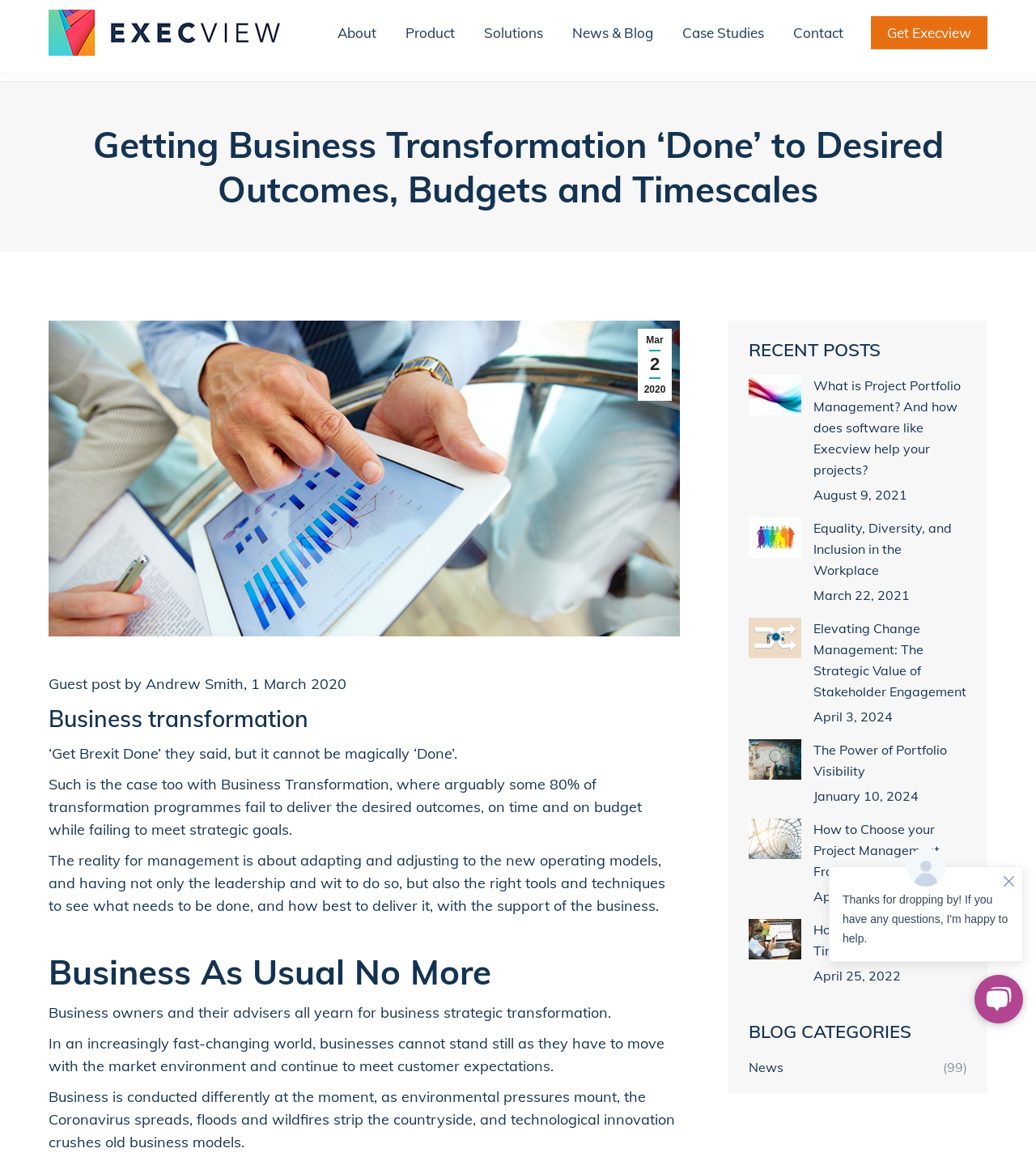Determine the bounding box for the described UI element: "Go to Top".

[0.961, 0.861, 0.992, 0.889]